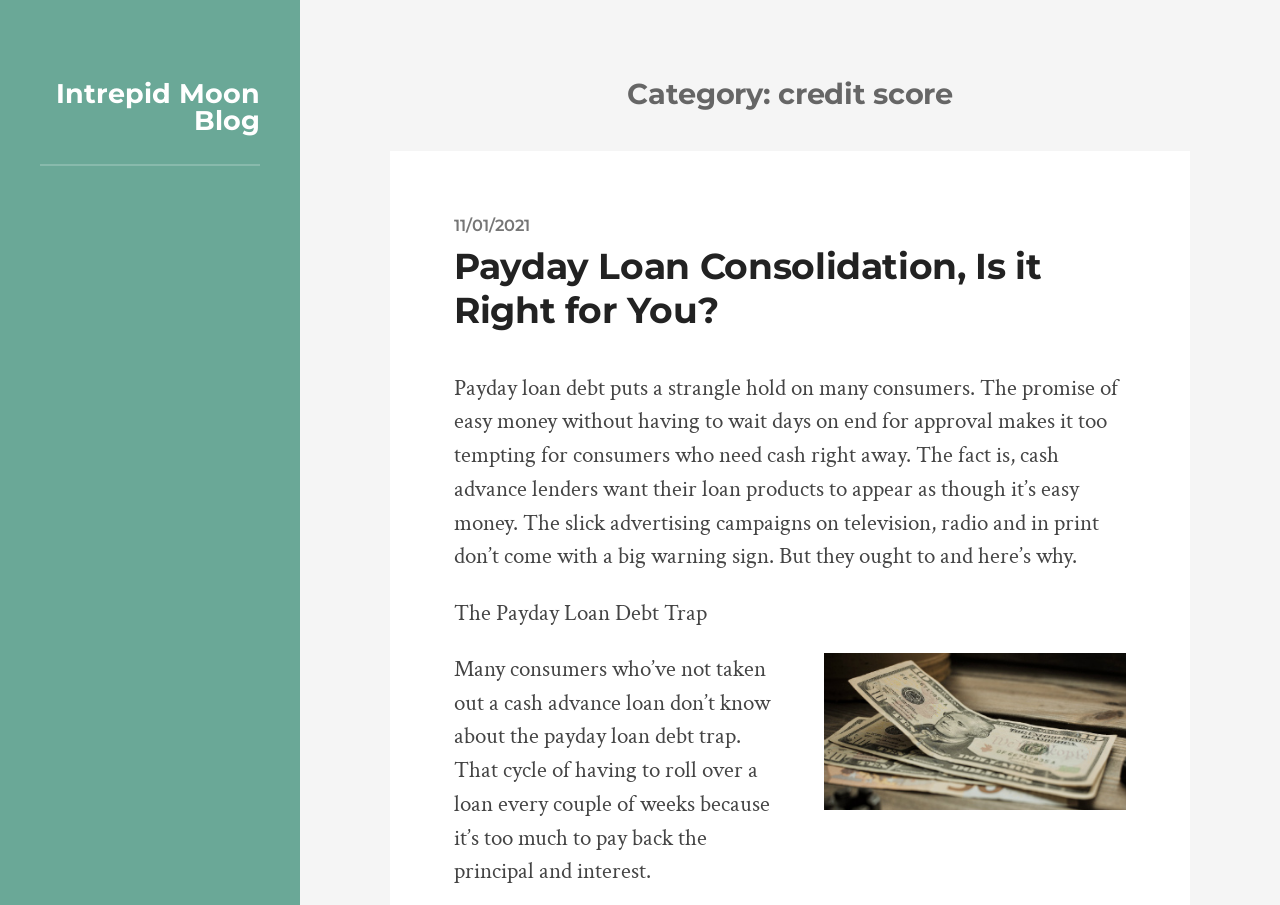What is the purpose of payday loan lenders?
Using the image as a reference, answer with just one word or a short phrase.

to make loan products appear easy